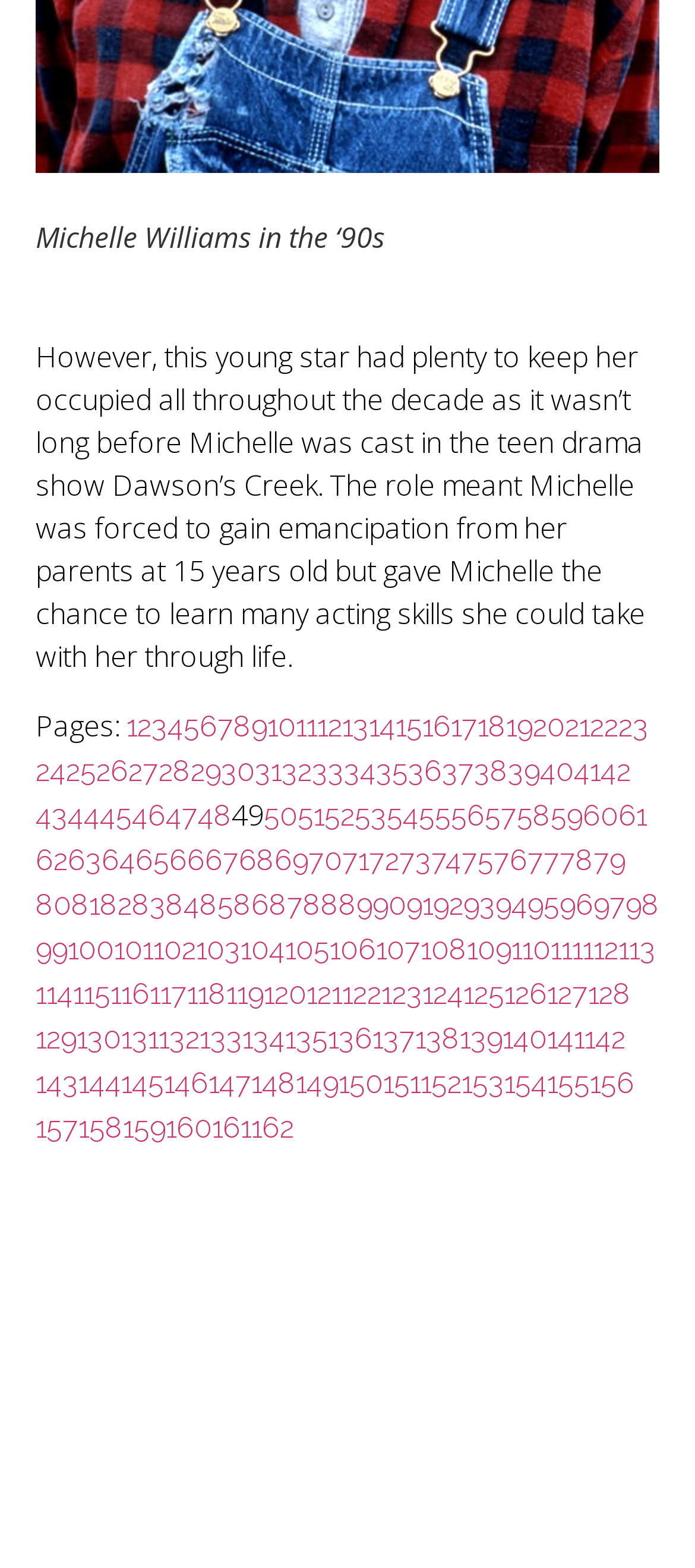What is Michelle Williams doing in the 90's?
Refer to the image and provide a concise answer in one word or phrase.

Acting